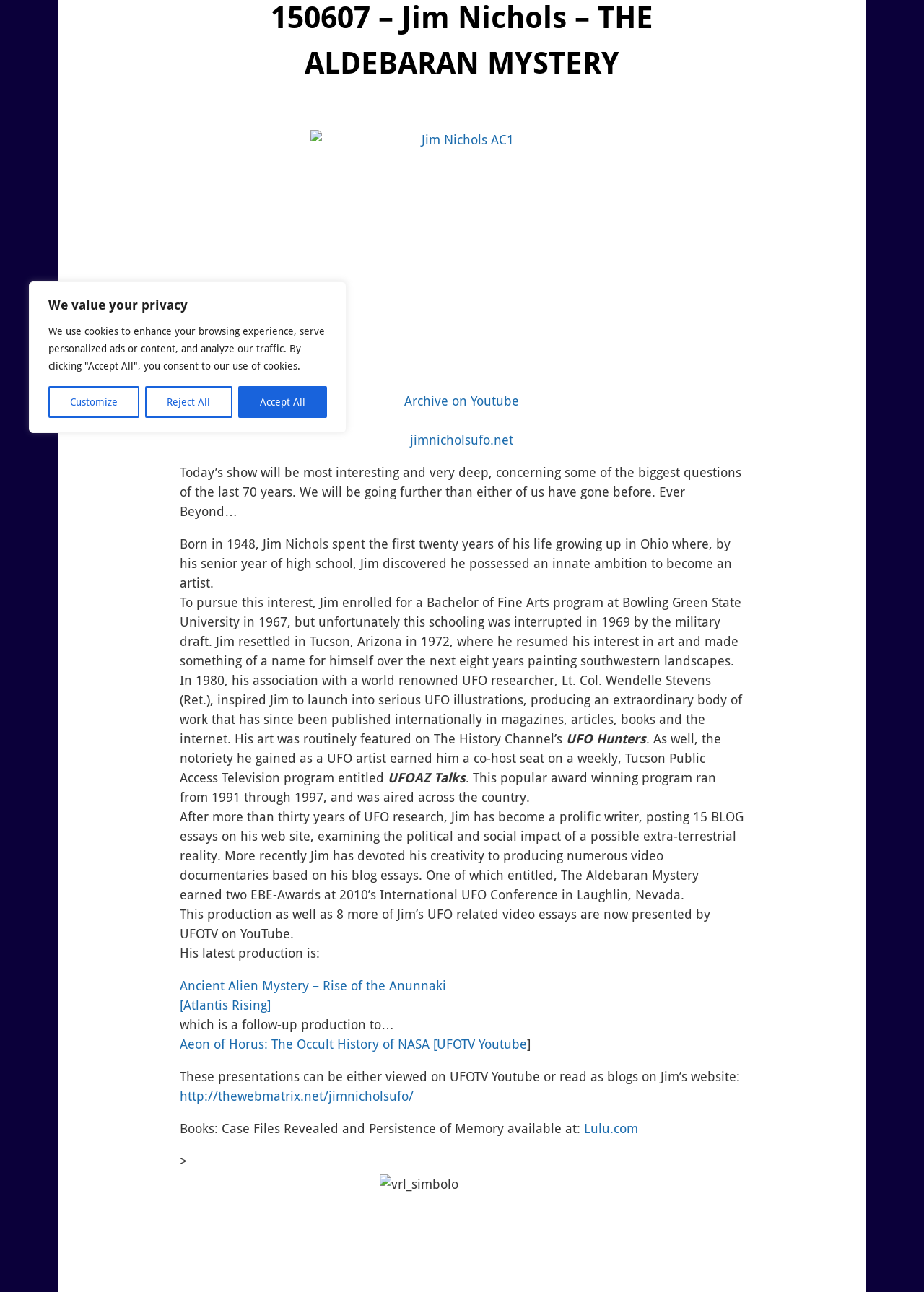Provide the bounding box coordinates, formatted as (top-left x, top-left y, bottom-right x, bottom-right y), with all values being floating point numbers between 0 and 1. Identify the bounding box of the UI element that matches the description: Accept All

[0.258, 0.299, 0.354, 0.323]